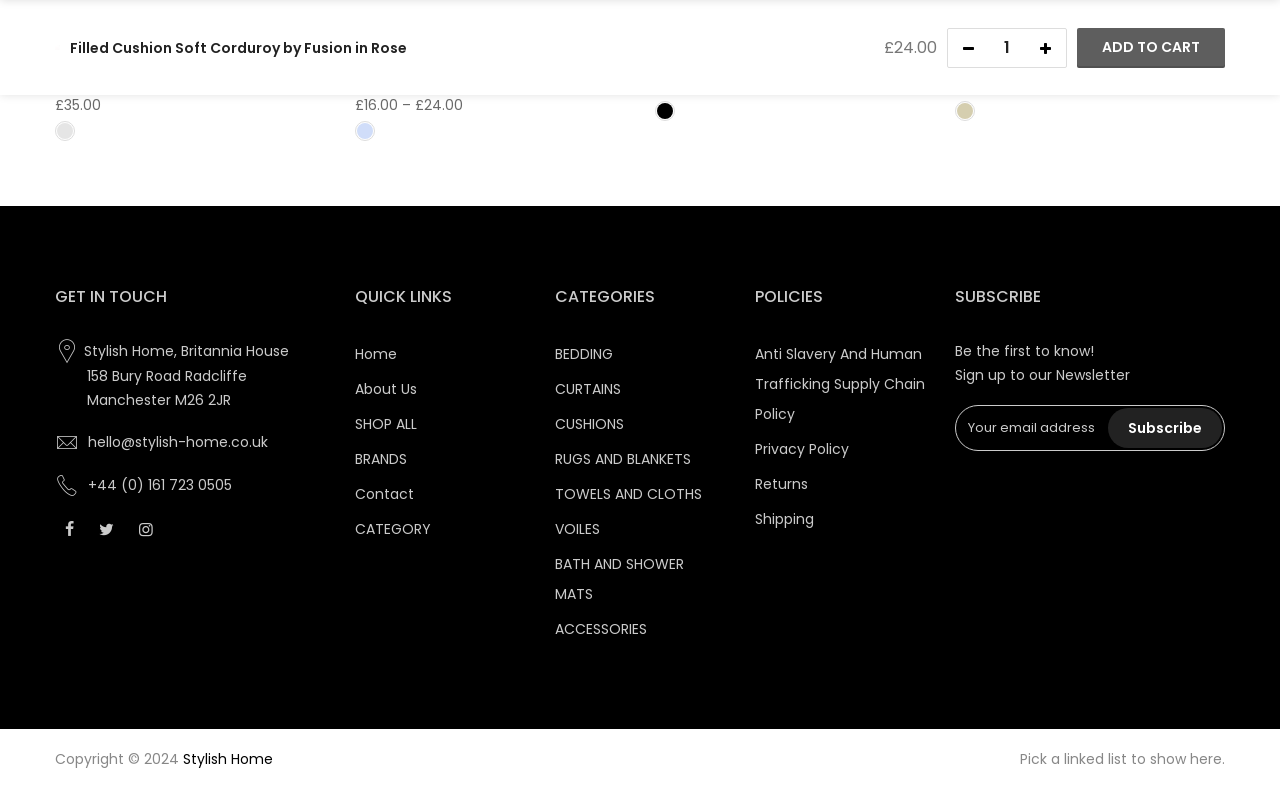Locate the bounding box coordinates of the element that needs to be clicked to carry out the instruction: "Click the 'CUSHIONS' link". The coordinates should be given as four float numbers ranging from 0 to 1, i.e., [left, top, right, bottom].

[0.434, 0.524, 0.488, 0.549]